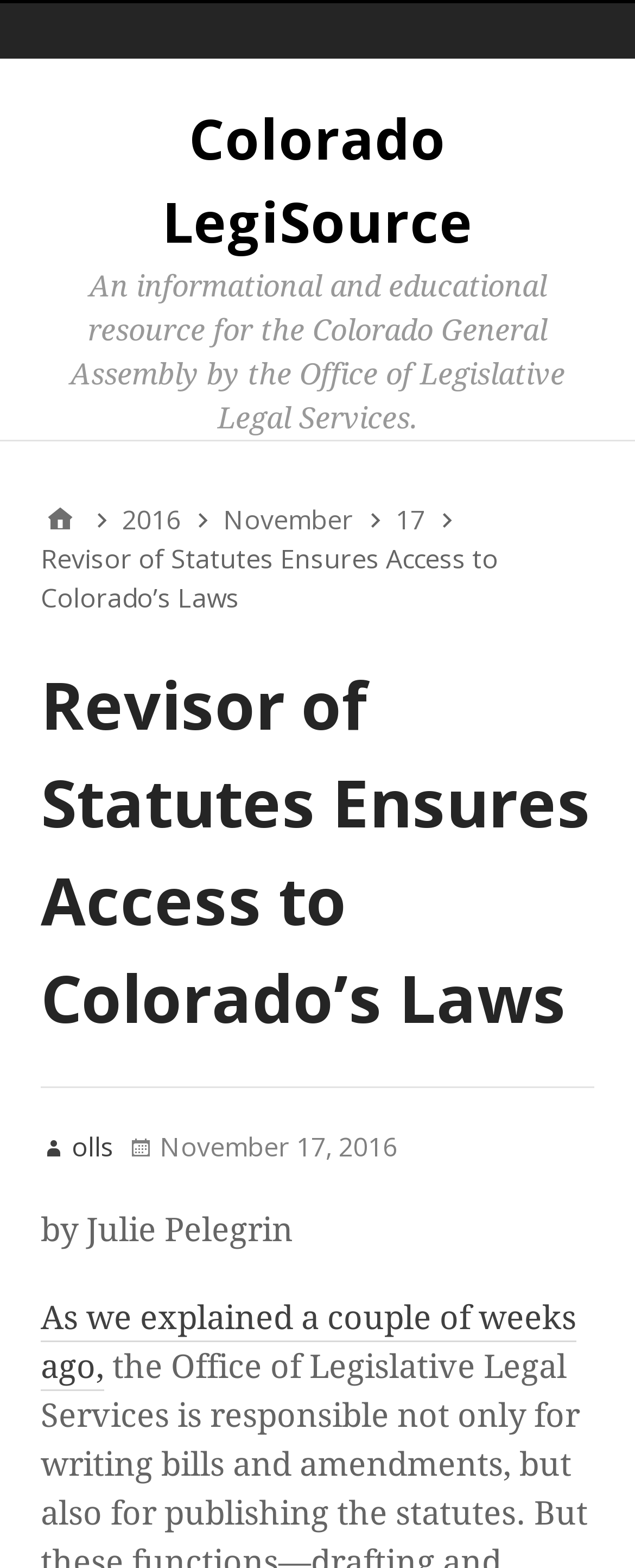Locate the UI element described as follows: "Colorado LegiSource". Return the bounding box coordinates as four float numbers between 0 and 1 in the order [left, top, right, bottom].

[0.255, 0.064, 0.745, 0.165]